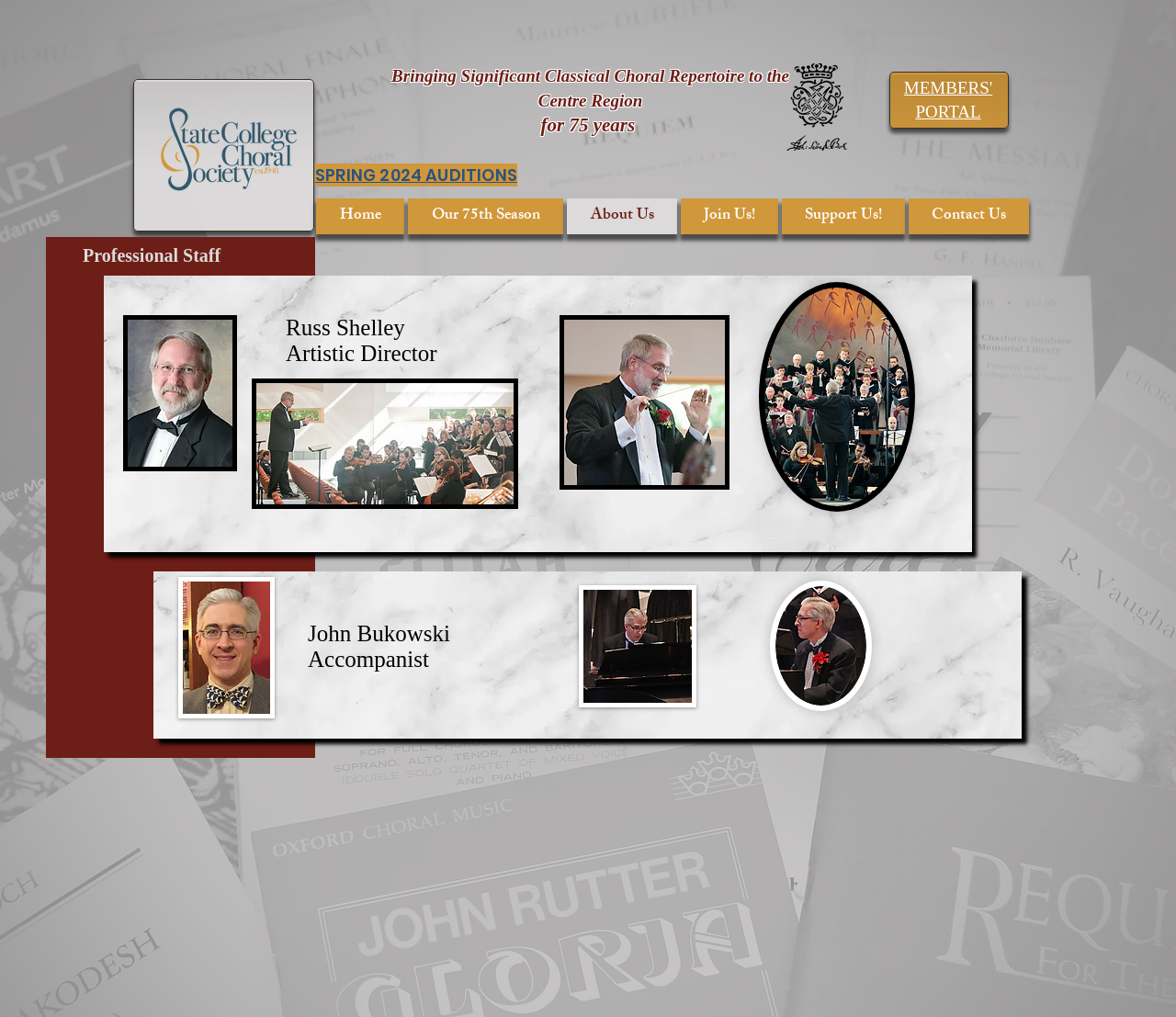How many images are on the webpage?
Please give a detailed and thorough answer to the question, covering all relevant points.

I counted the number of image elements on the webpage, which includes the SCCS Logo, bachlogosymbol, and several staff member photos.